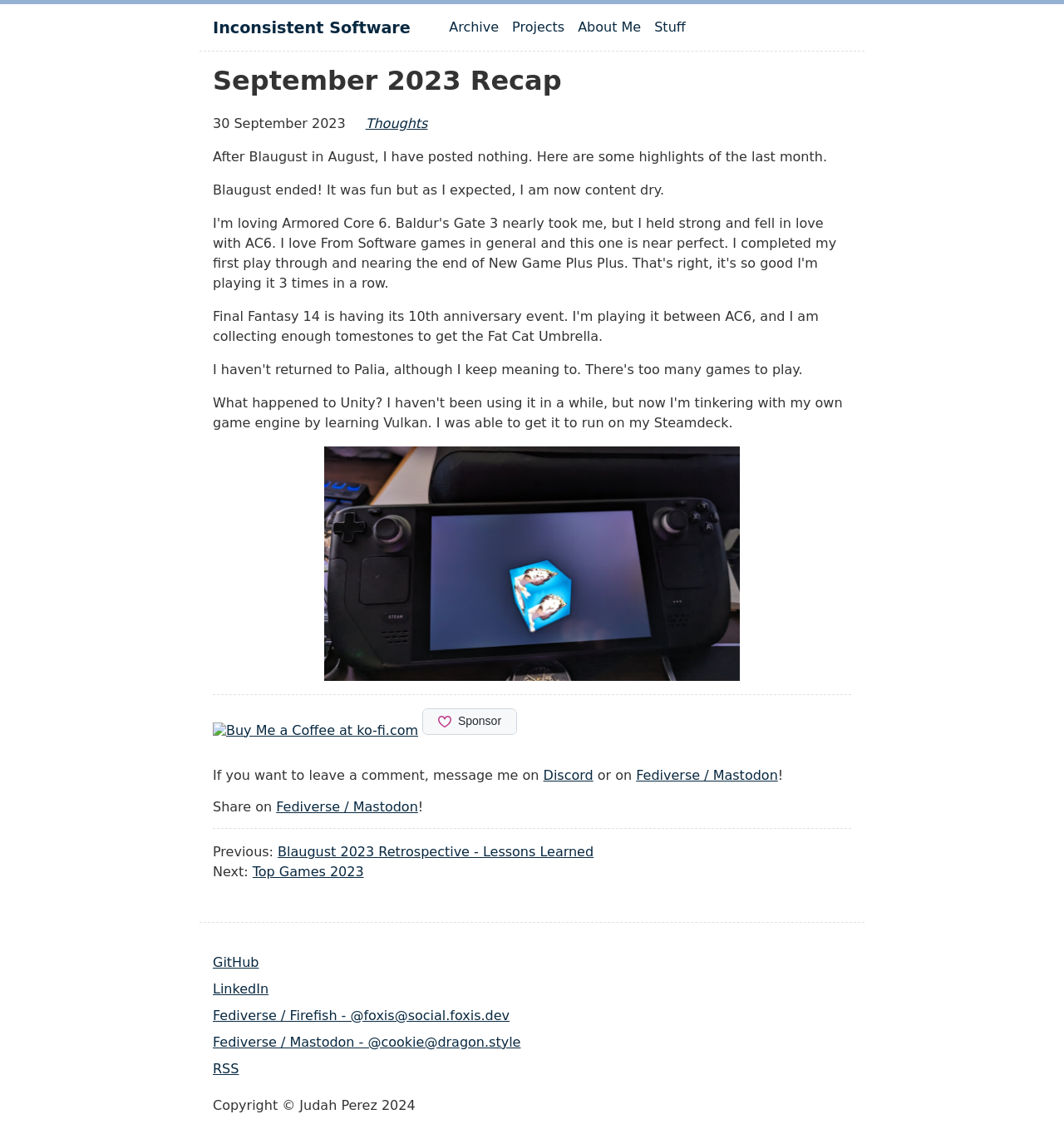Find the bounding box coordinates of the element you need to click on to perform this action: 'View the 'Top Games 2023' post'. The coordinates should be represented by four float values between 0 and 1, in the format [left, top, right, bottom].

[0.237, 0.765, 0.342, 0.779]